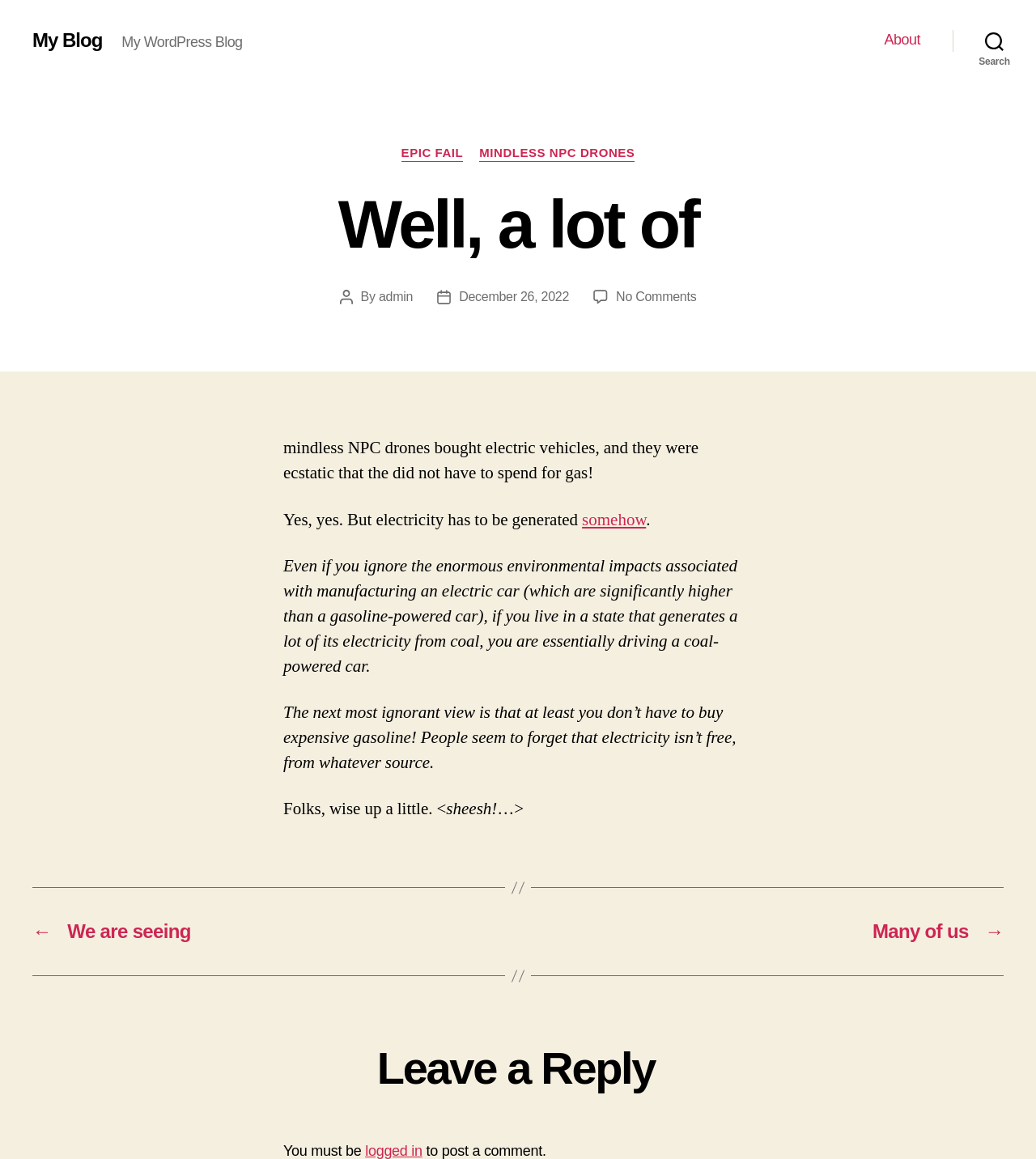Who is the author of the post?
Make sure to answer the question with a detailed and comprehensive explanation.

The author of the post can be found in the middle of the webpage, where it is written as 'By admin'.